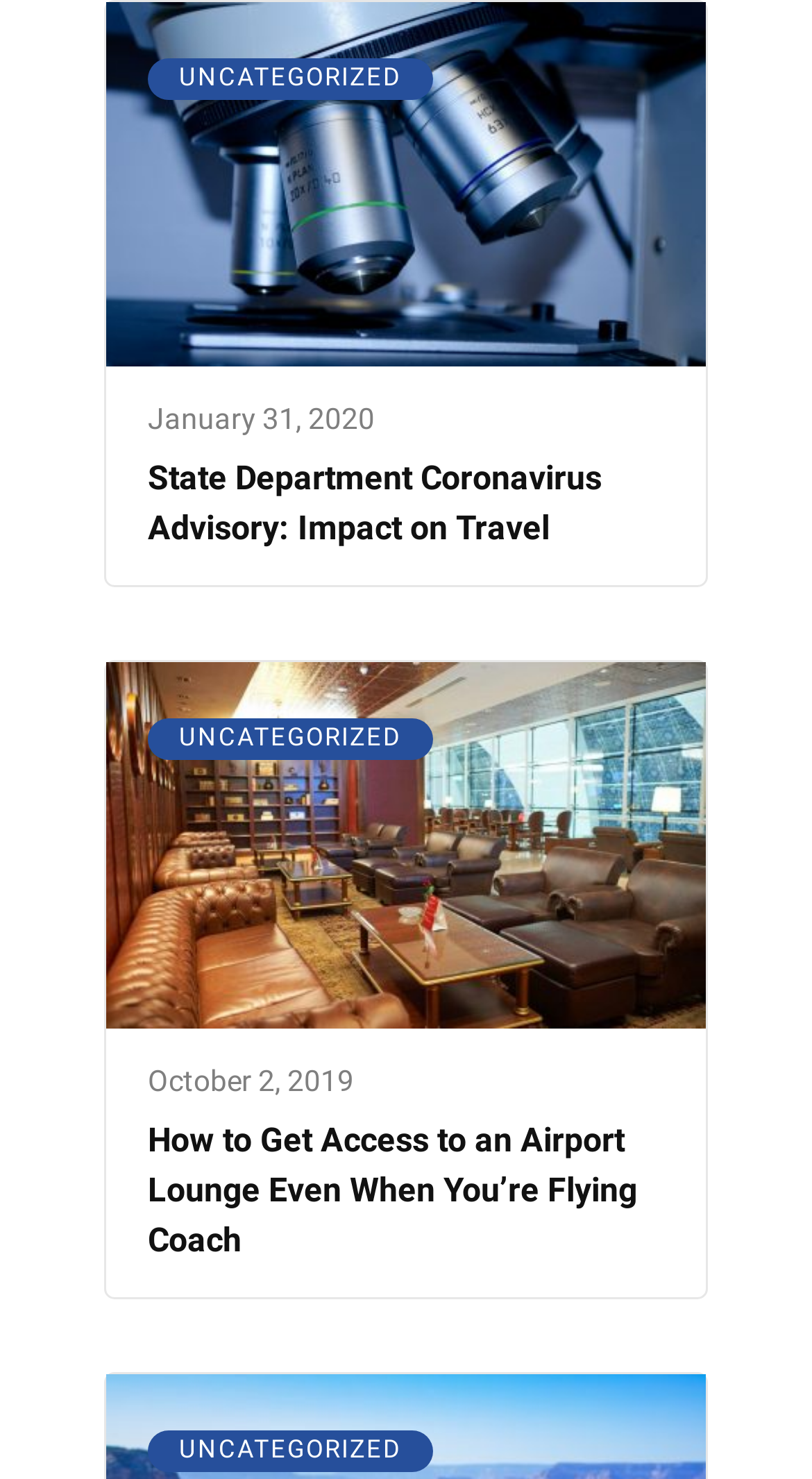How many links are on this webpage?
Look at the image and respond with a one-word or short phrase answer.

9